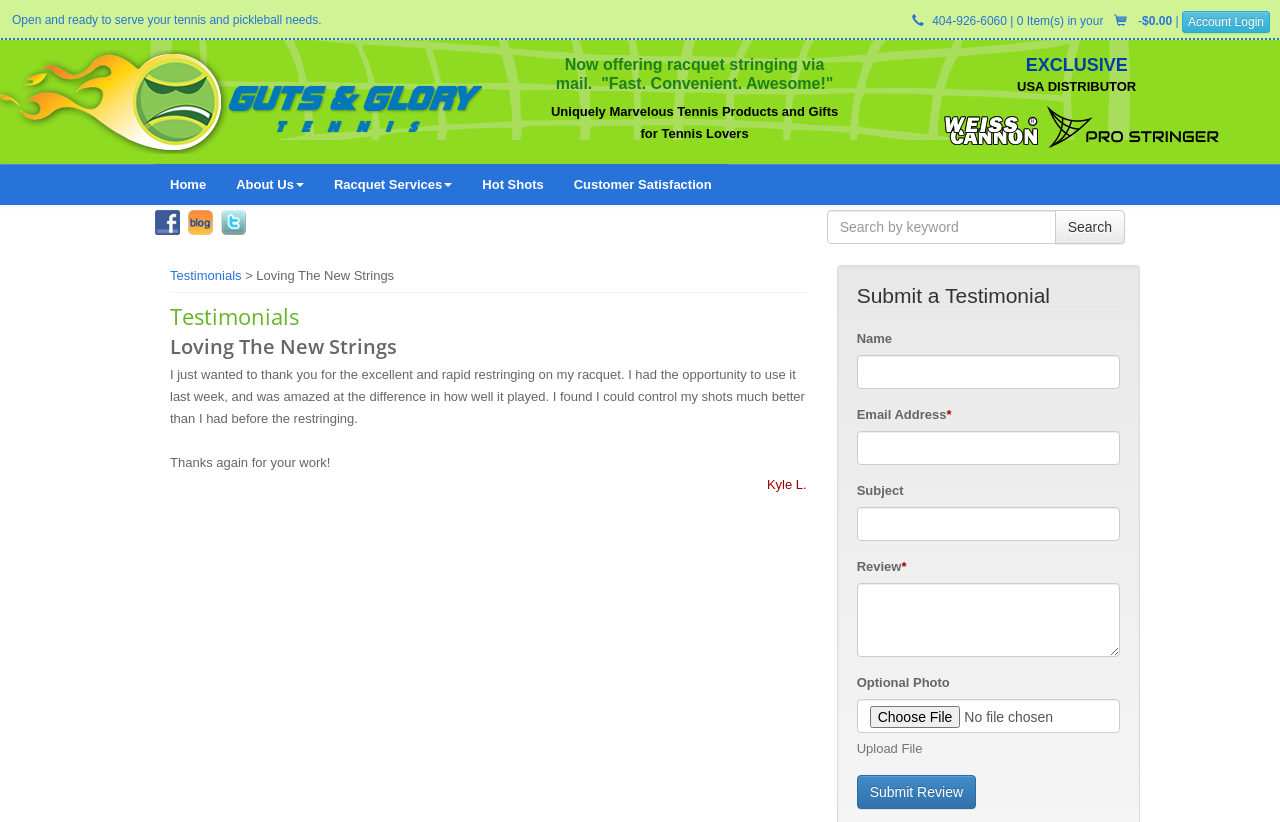Can you provide the bounding box coordinates for the element that should be clicked to implement the instruction: "Login to account"?

[0.923, 0.013, 0.992, 0.04]